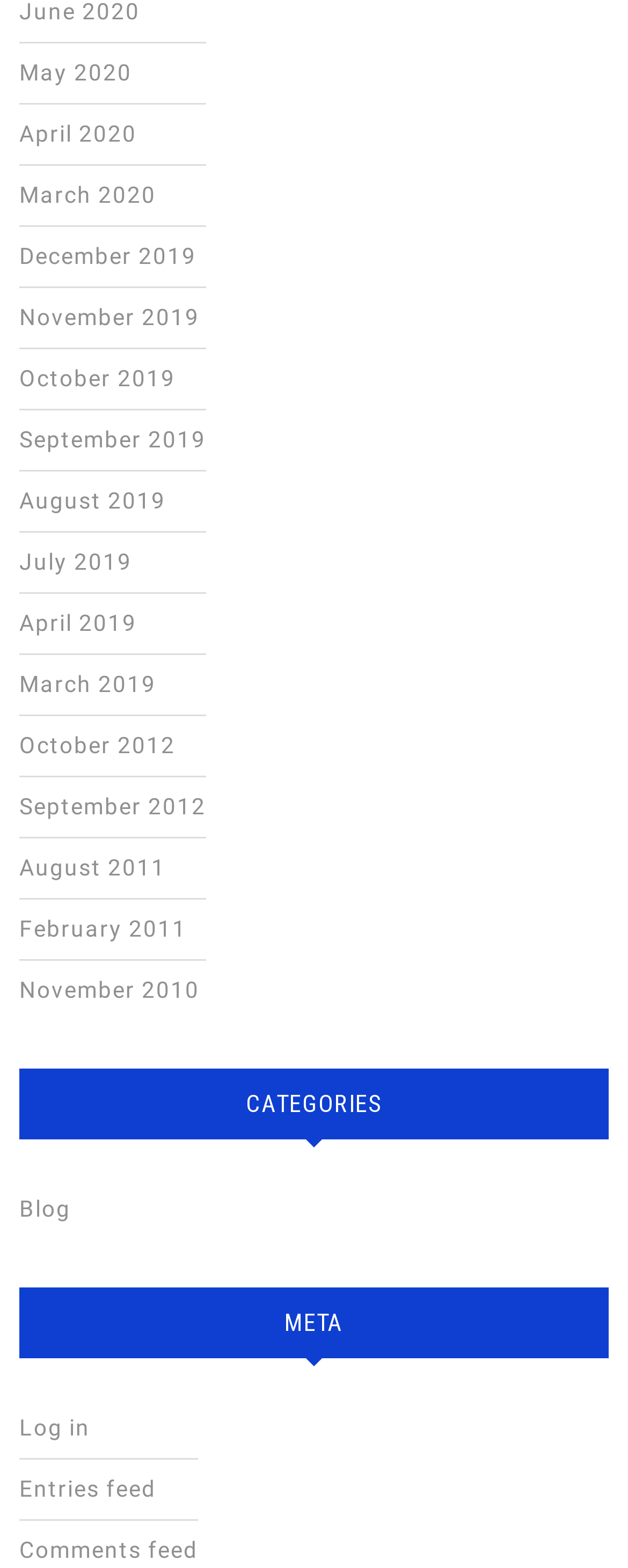Please give a succinct answer using a single word or phrase:
What is the 'META' section for?

Meta information